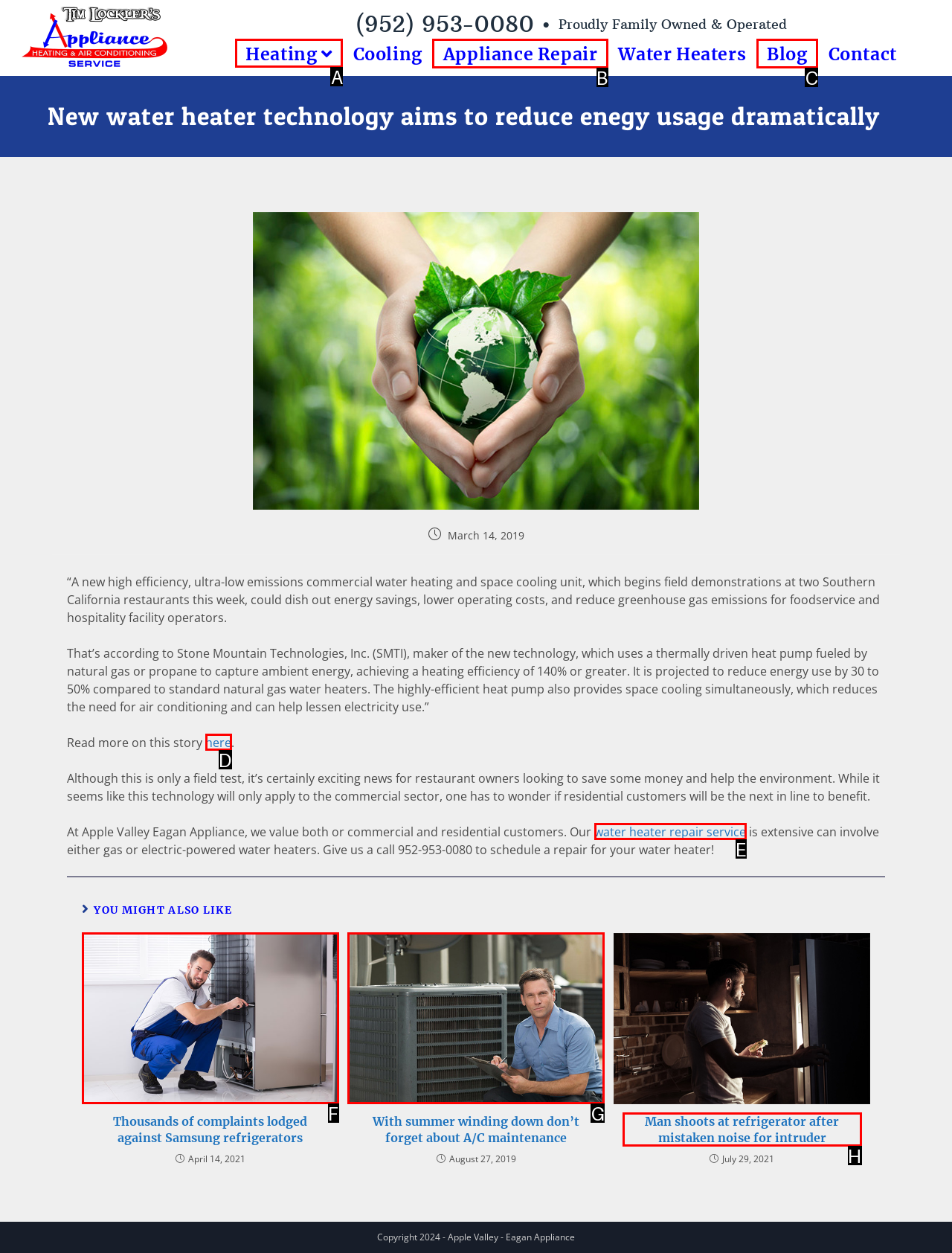Identify which HTML element to click to fulfill the following task: Click the link to 1526. Provide your response using the letter of the correct choice.

None